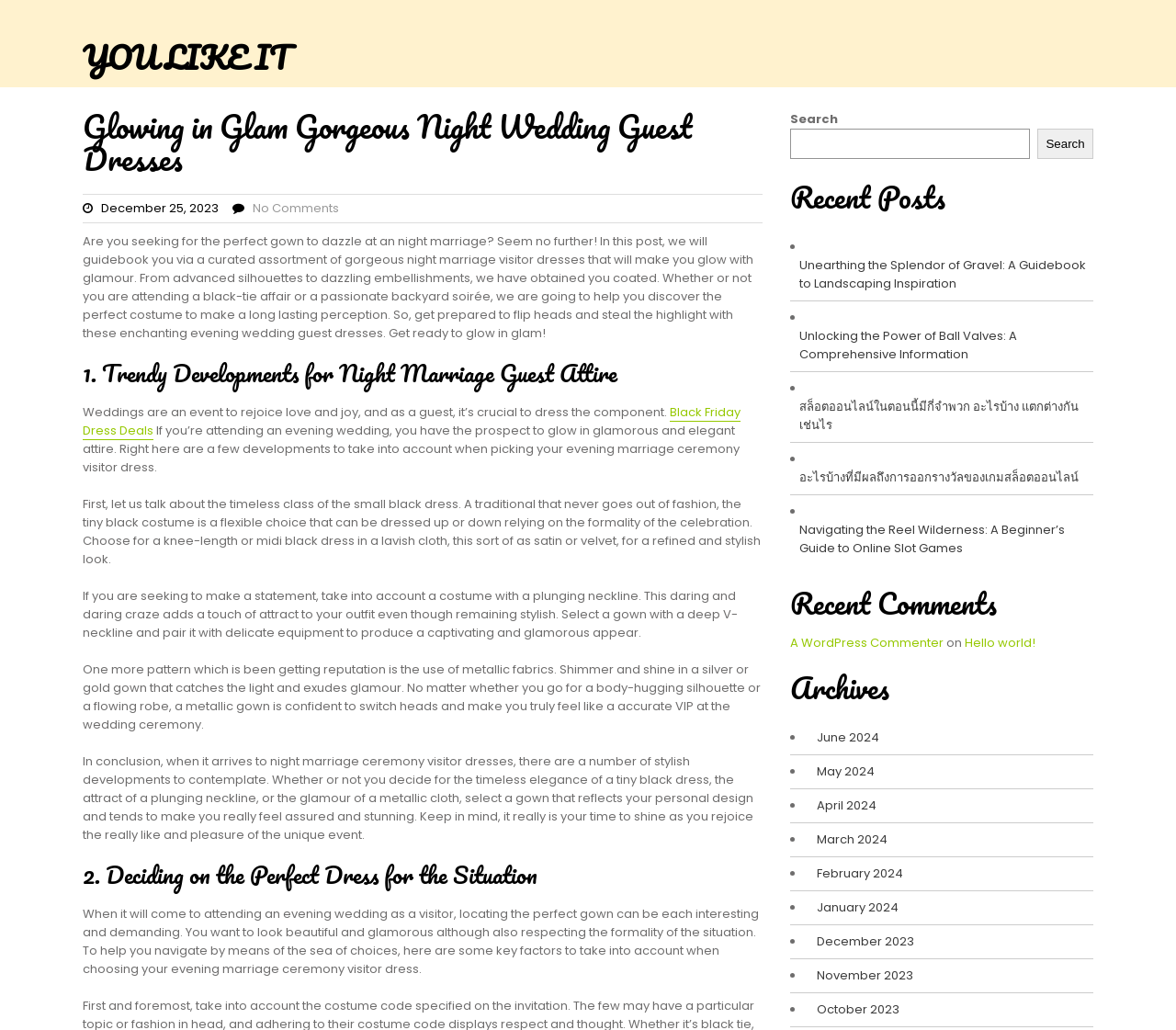Show me the bounding box coordinates of the clickable region to achieve the task as per the instruction: "Check recent comments".

[0.672, 0.571, 0.93, 0.601]